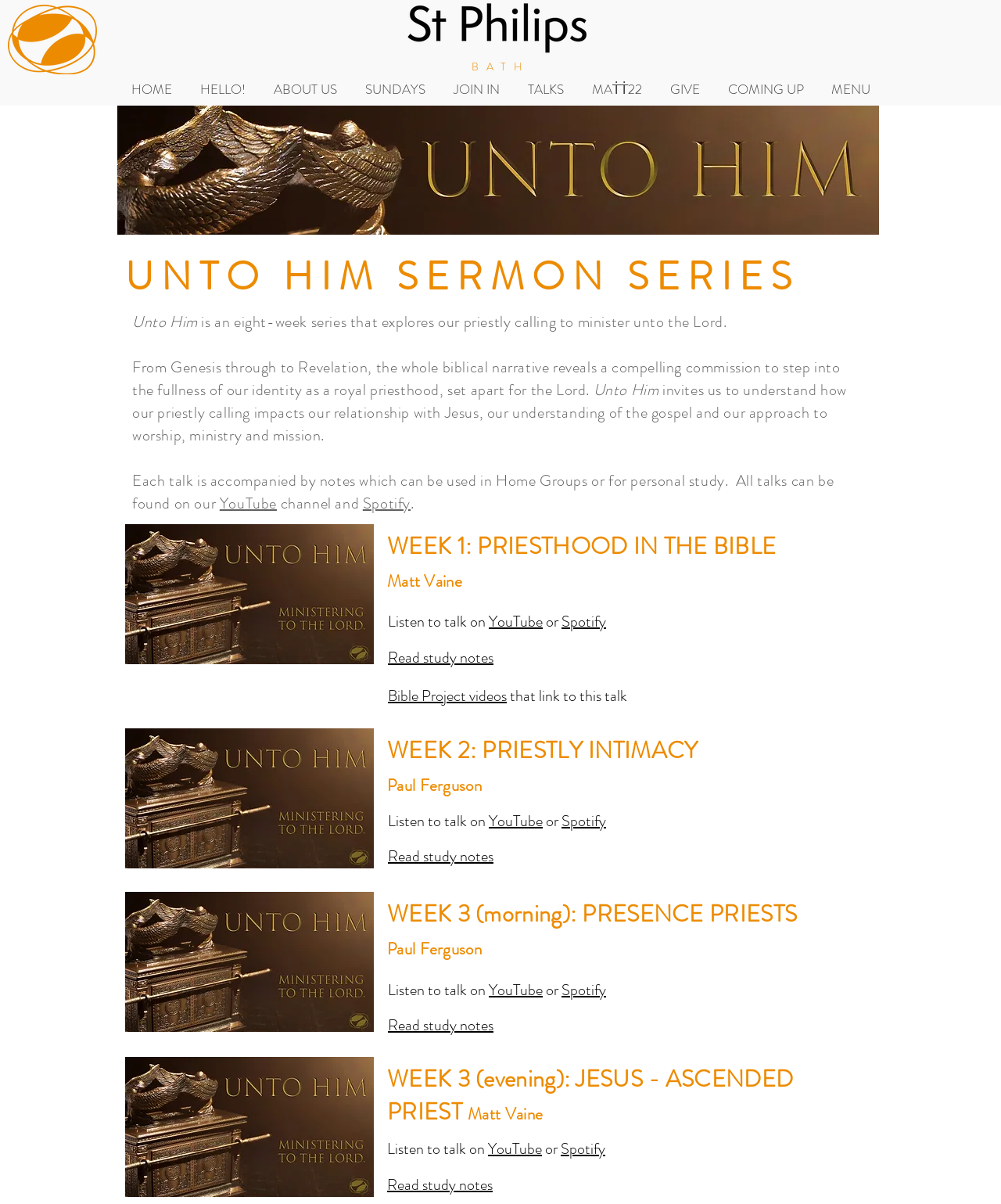How many weeks are in the Unto Him series?
Please elaborate on the answer to the question with detailed information.

I counted the number of headings that start with 'WEEK' and found 8 of them, indicating that the Unto Him series consists of 8 weeks.